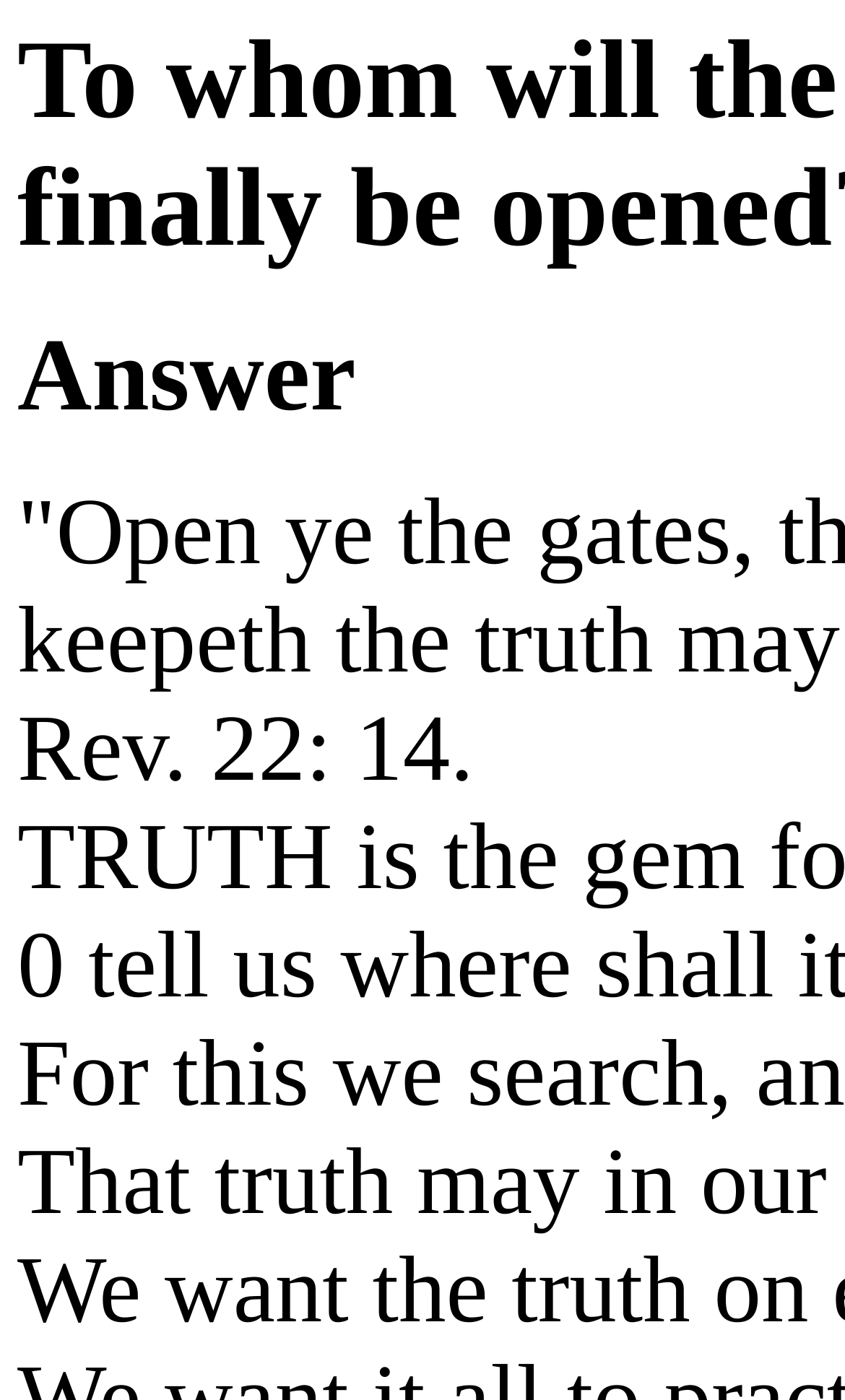Extract the main headline from the webpage and generate its text.

To whom will the gates of the heavenly city finally be opened?